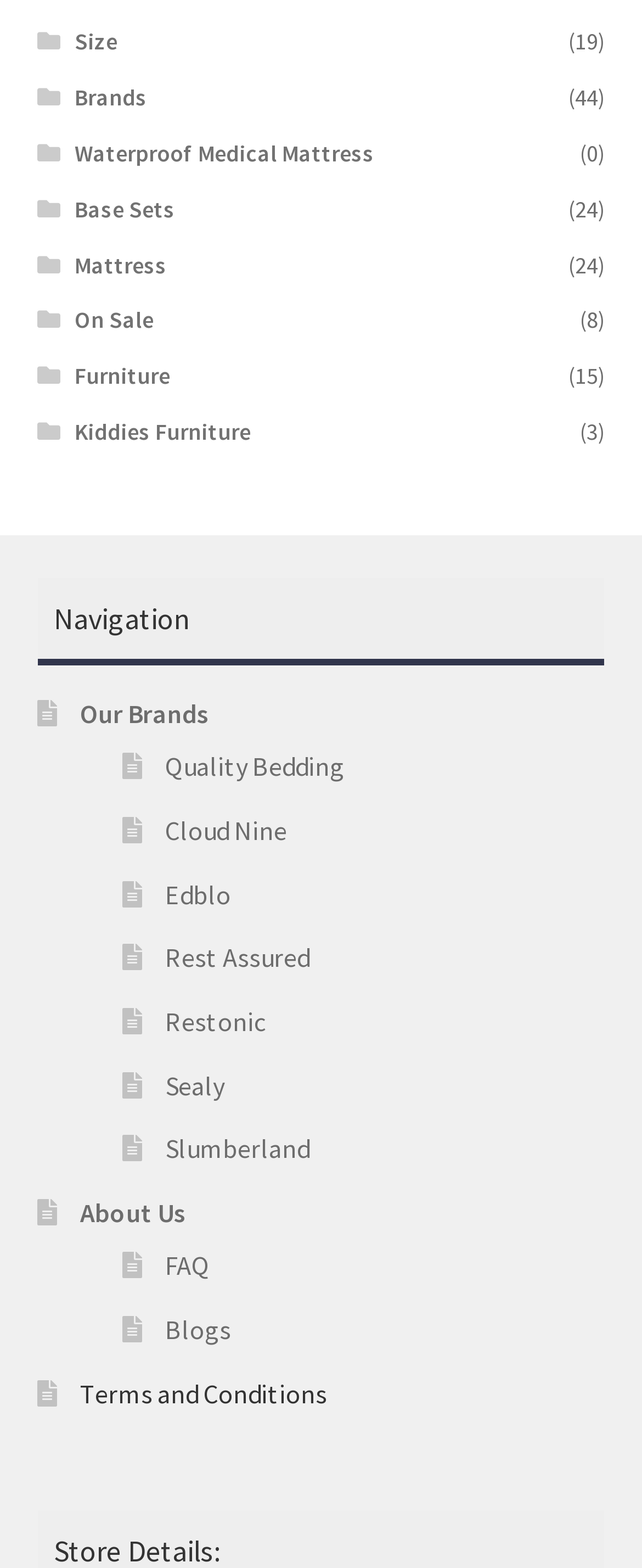What is the name of the mattress type with 0 items?
Please use the image to provide an in-depth answer to the question.

I searched for a link element with a static text element next to it showing the number of items, and found that the link element with the text 'Waterproof Medical Mattress' has a static text element with the text '(0)' next to it, indicating that it has 0 items.